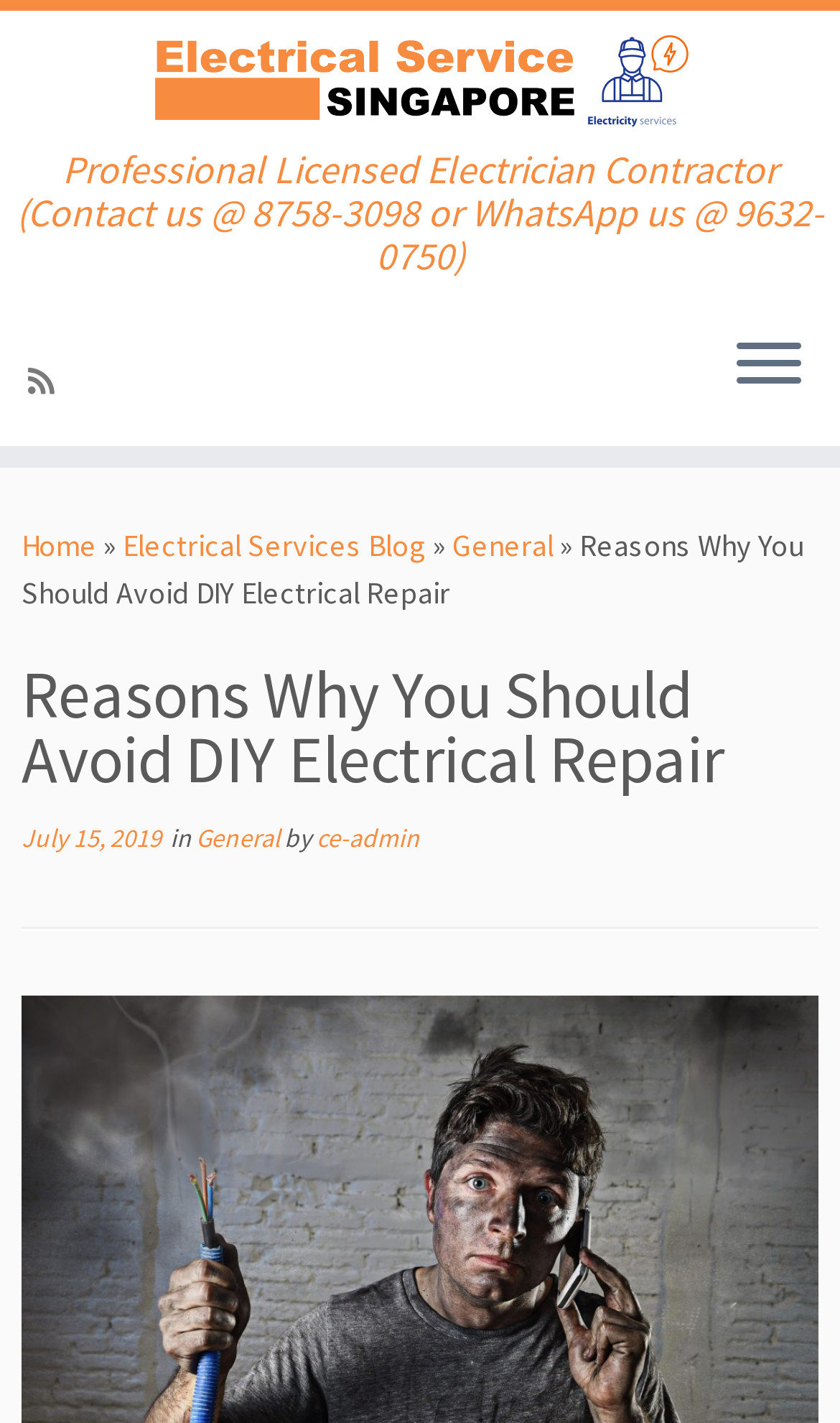What is the title of the article?
Analyze the image and provide a thorough answer to the question.

I found the title of the article by looking at the header element with the text 'Reasons Why You Should Avoid DIY Electrical Repair'.